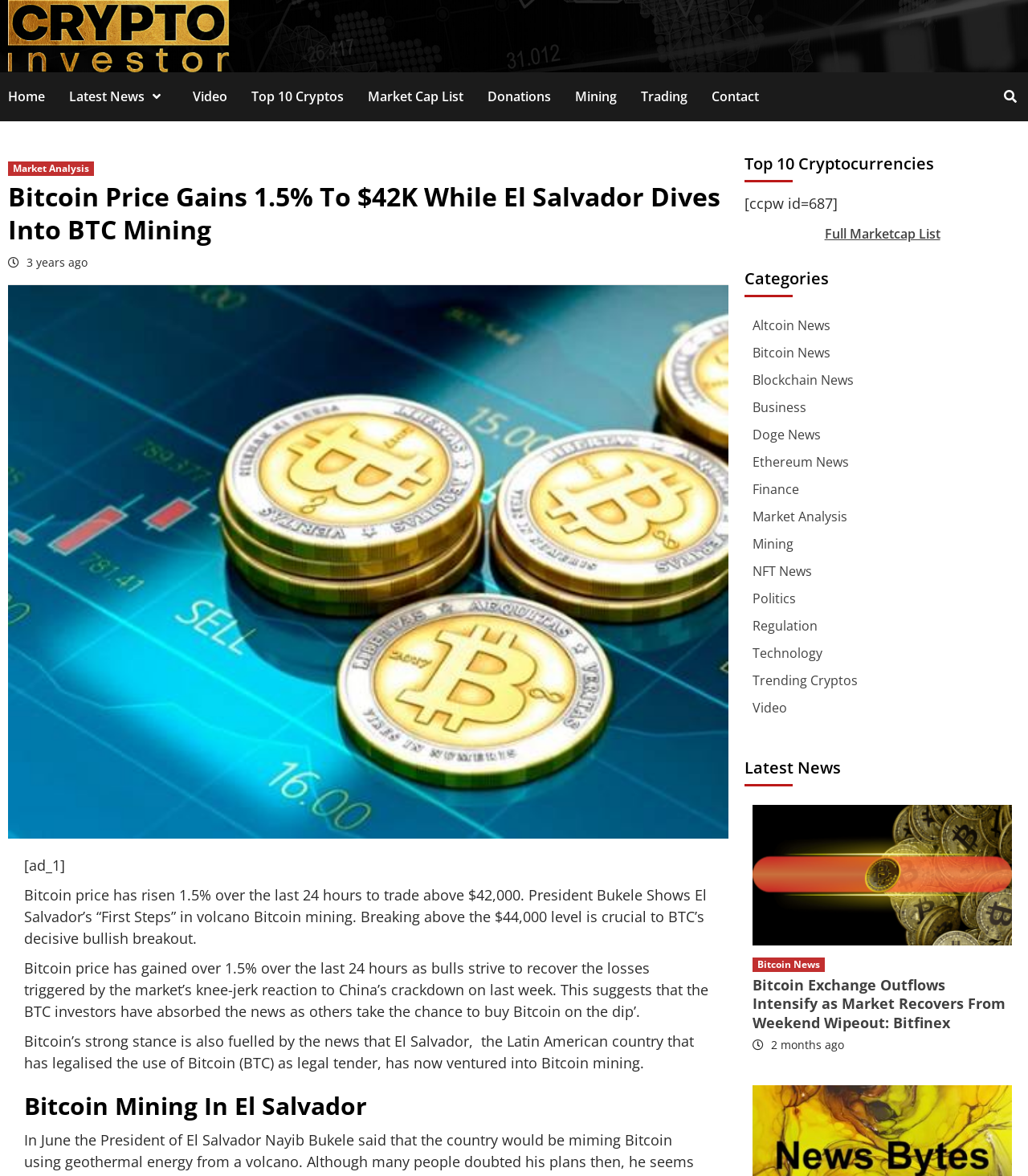Please find the bounding box coordinates of the section that needs to be clicked to achieve this instruction: "Read about Bitcoin price gains".

[0.008, 0.153, 0.709, 0.21]